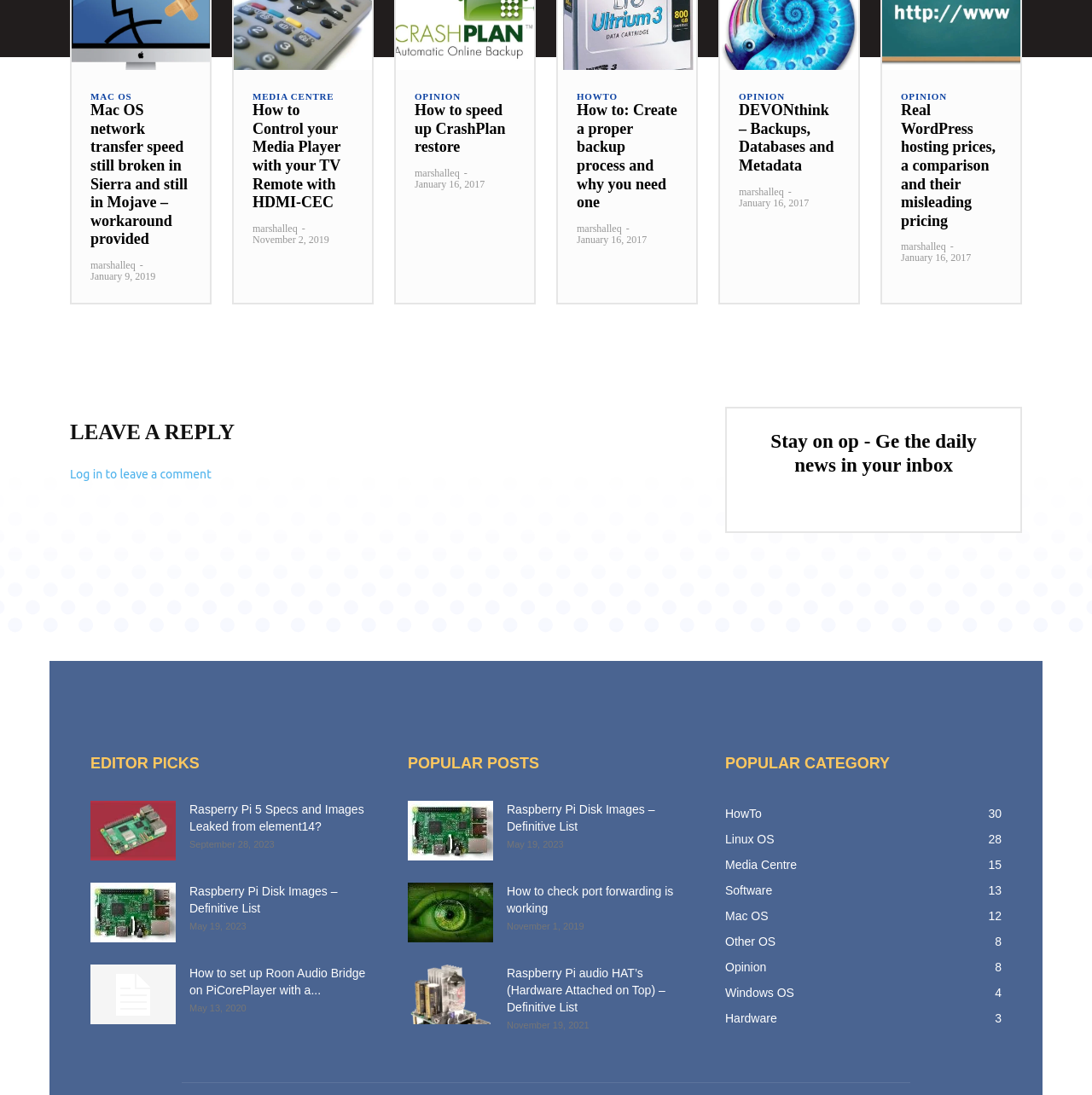Please identify the bounding box coordinates of the clickable region that I should interact with to perform the following instruction: "Click on 'Mac OS network transfer speed still broken in Sierra and still in Mojave – workaround provided'". The coordinates should be expressed as four float numbers between 0 and 1, i.e., [left, top, right, bottom].

[0.083, 0.093, 0.175, 0.227]